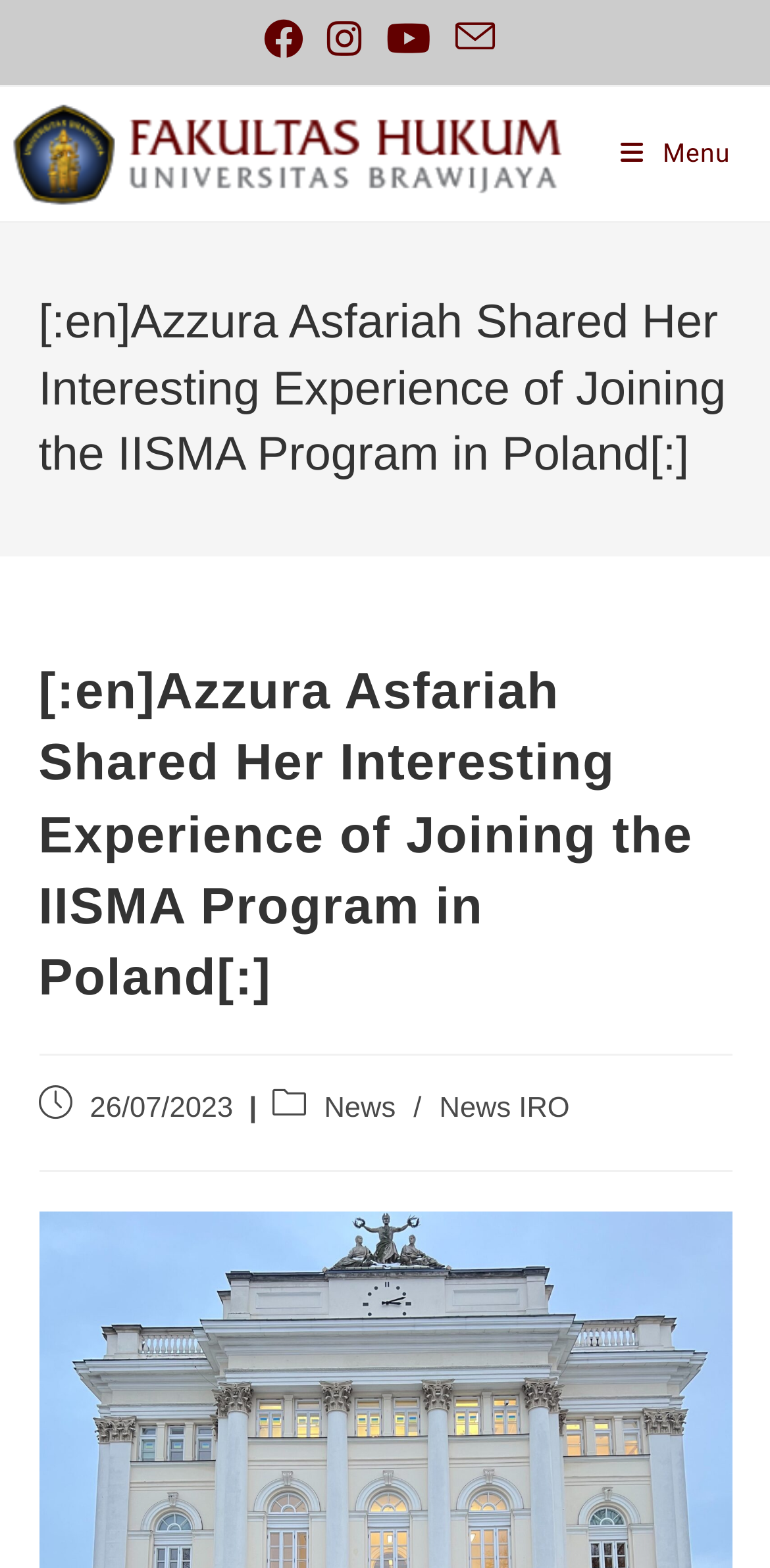Please provide a comprehensive answer to the question below using the information from the image: What is the category of the news article?

I found the category by looking at the link 'News IRO' which is located below the main heading. This suggests that the news article belongs to the News IRO category.